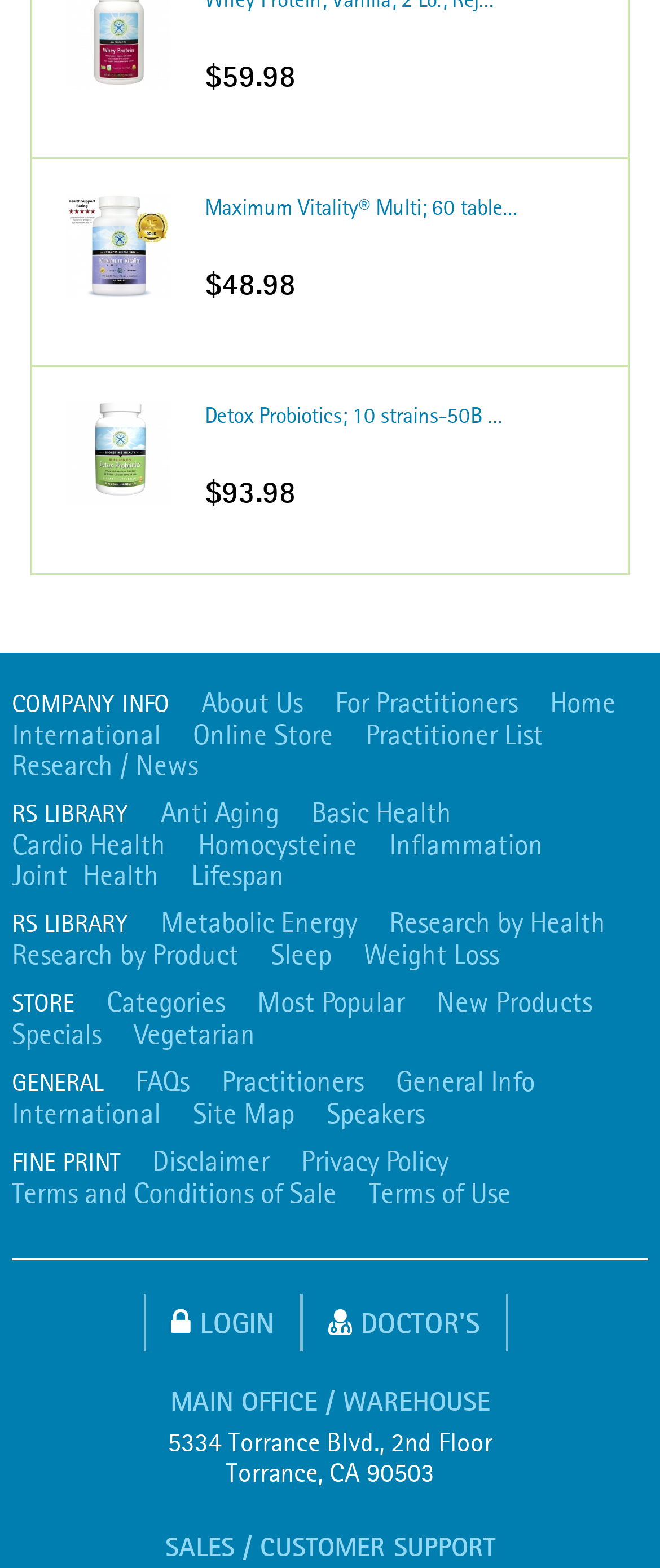Determine the bounding box coordinates for the UI element matching this description: "Terms of Use".

[0.559, 0.751, 0.774, 0.77]